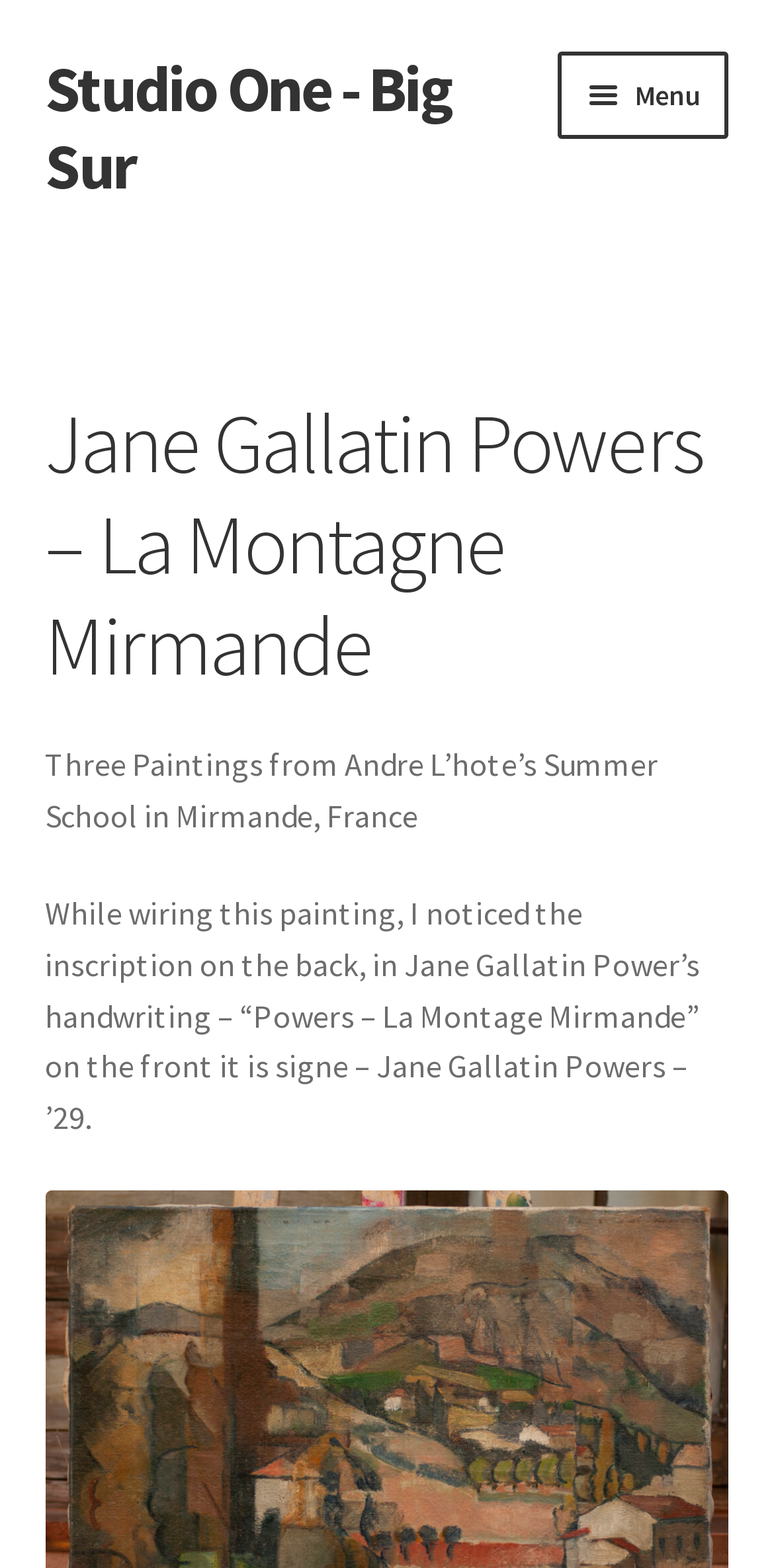What is the text of the first link?
Look at the image and respond with a one-word or short-phrase answer.

Skip to navigation